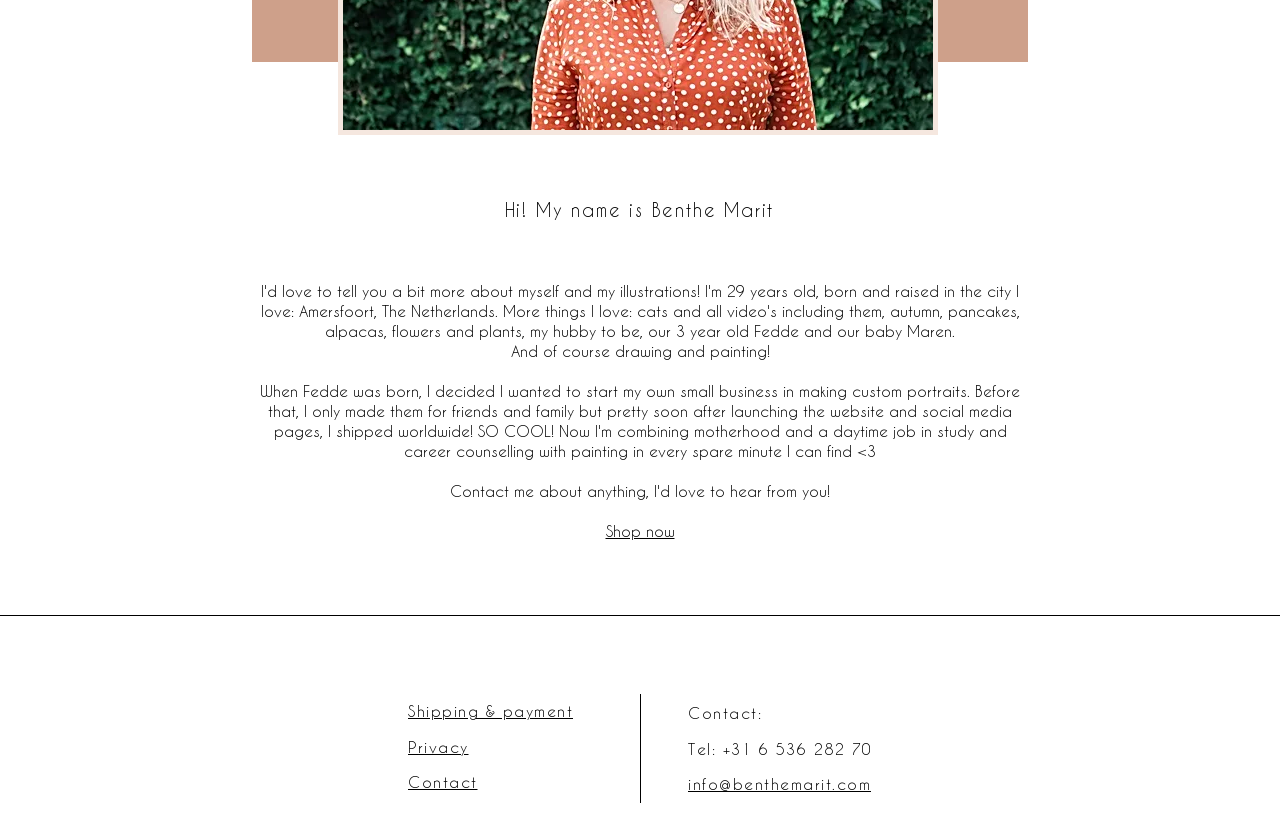Provide the bounding box coordinates of the HTML element described by the text: "info@benthemarit.com".

[0.538, 0.938, 0.68, 0.962]